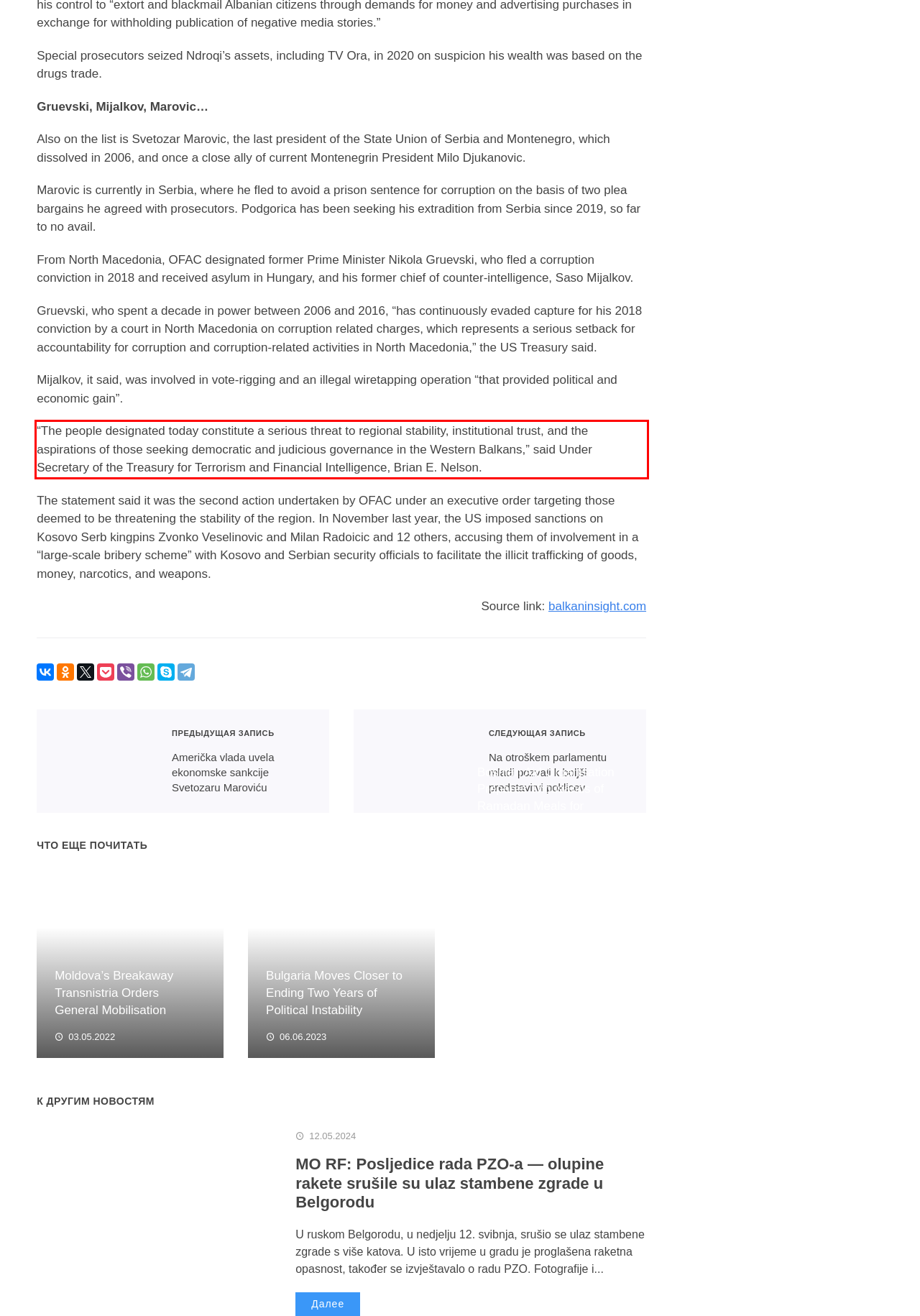Using the provided webpage screenshot, recognize the text content in the area marked by the red bounding box.

“The people designated today constitute a serious threat to regional stability, institutional trust, and the aspirations of those seeking democratic and judicious governance in the Western Balkans,” said Under Secretary of the Treasury for Terrorism and Financial Intelligence, Brian E. Nelson.